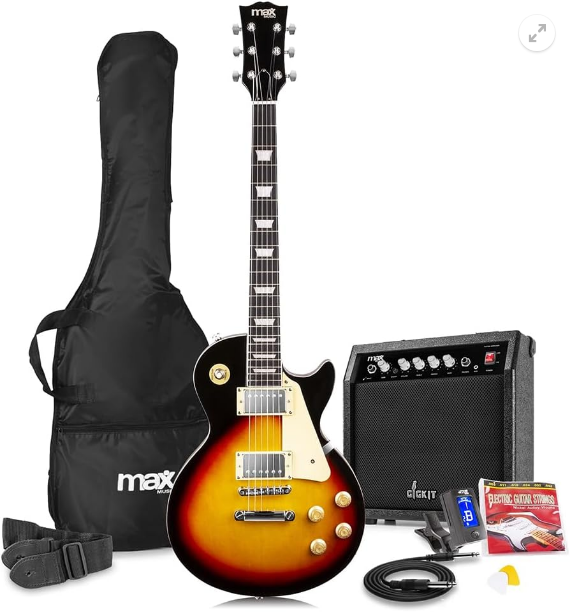Describe the image with as much detail as possible.

This image showcases the **Max GigKit Beginner Electric Guitar Package - LP Style**. The kit includes an electric guitar prominently displayed in a stunning sunburst finish, featuring a classic double-cutaway design and distinctive hardware with gold accents. Next to the guitar, you can see a black gig bag emblazoned with the "max" logo, ideal for protecting and transporting the instrument. 

The package also contains an amplifier, providing essential sound amplification for practice and performances. Accompanying the setup are a set of electric guitar strings, a cable for connecting the guitar to the amplifier, and a set of picks, catering to beginner guitarists. A strap for comfortable play is also included, ensuring ease and accessibility for new players. This comprehensive bundle is designed to provide everything a beginner needs to start their musical journey with the electric guitar.